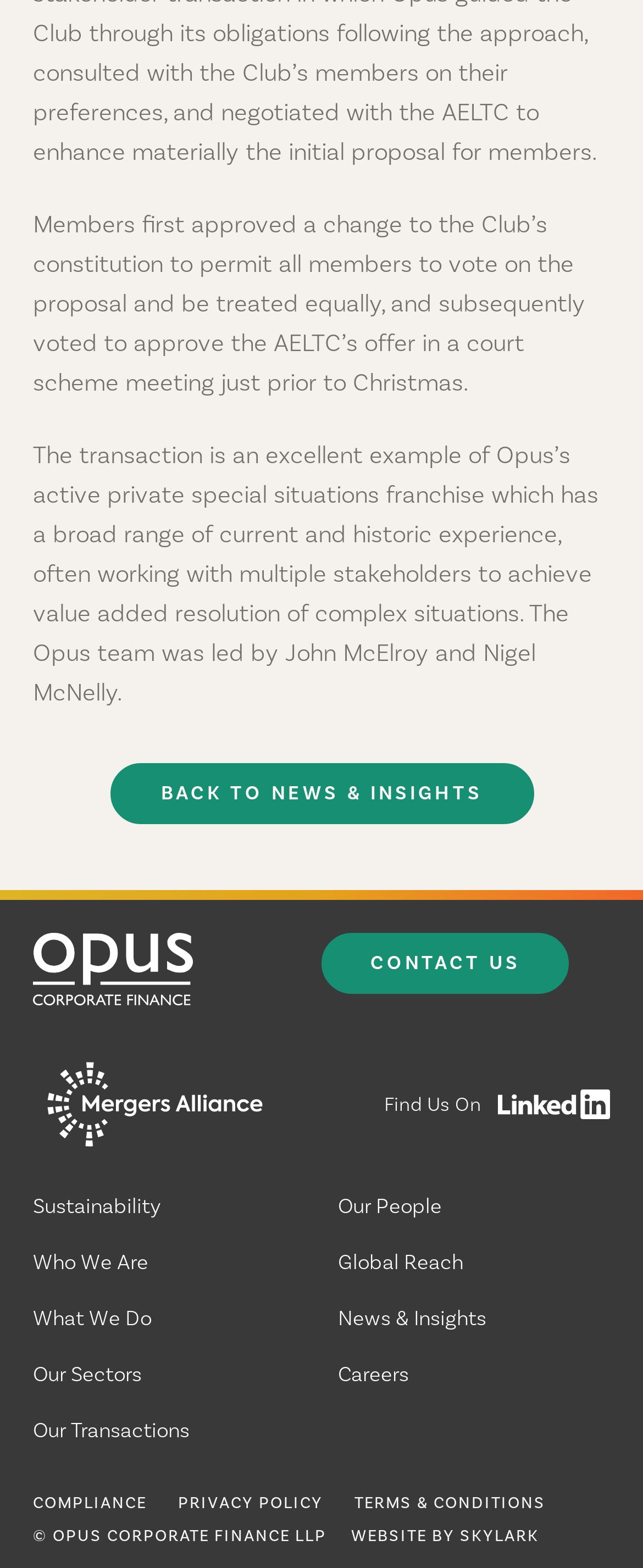Give a one-word or short-phrase answer to the following question: 
What is the topic of the news article?

AELTC's offer